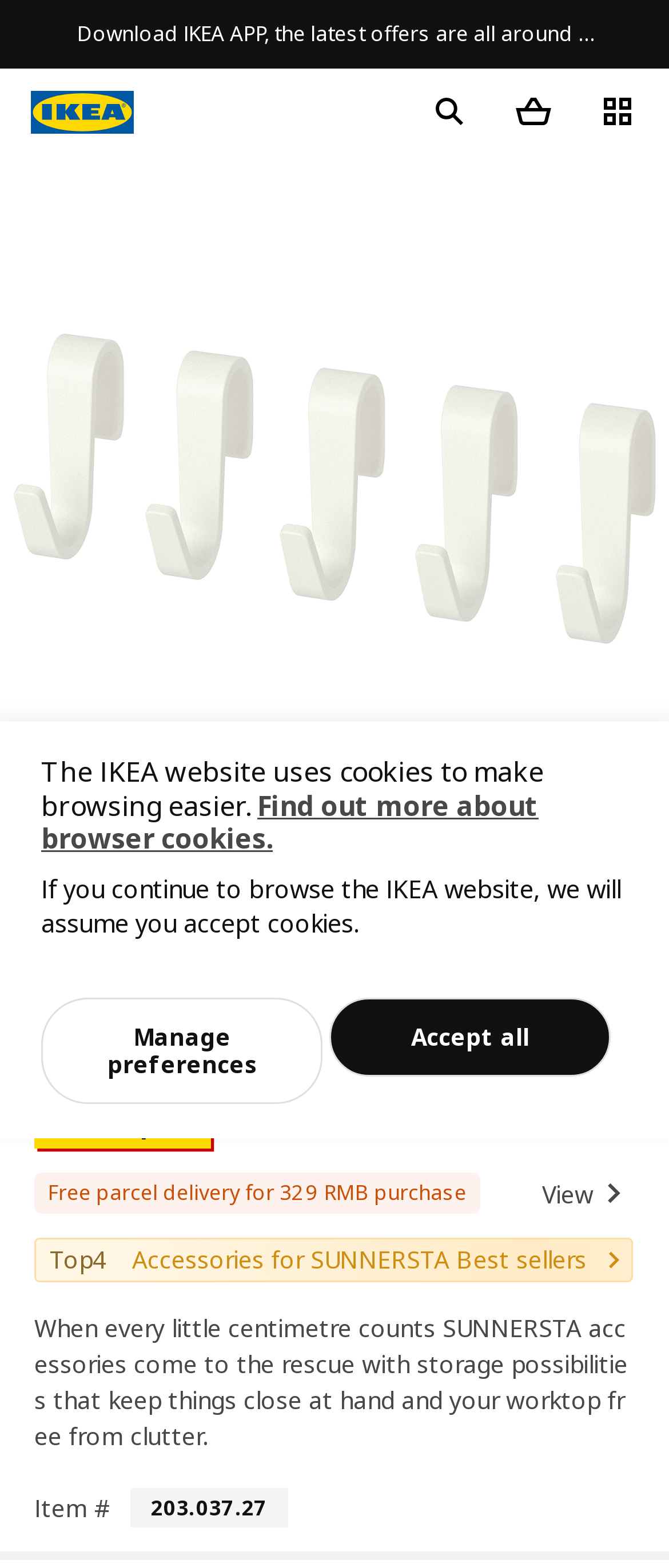Locate the bounding box coordinates of the element that should be clicked to execute the following instruction: "Add to Bag".

[0.292, 0.652, 0.608, 0.704]